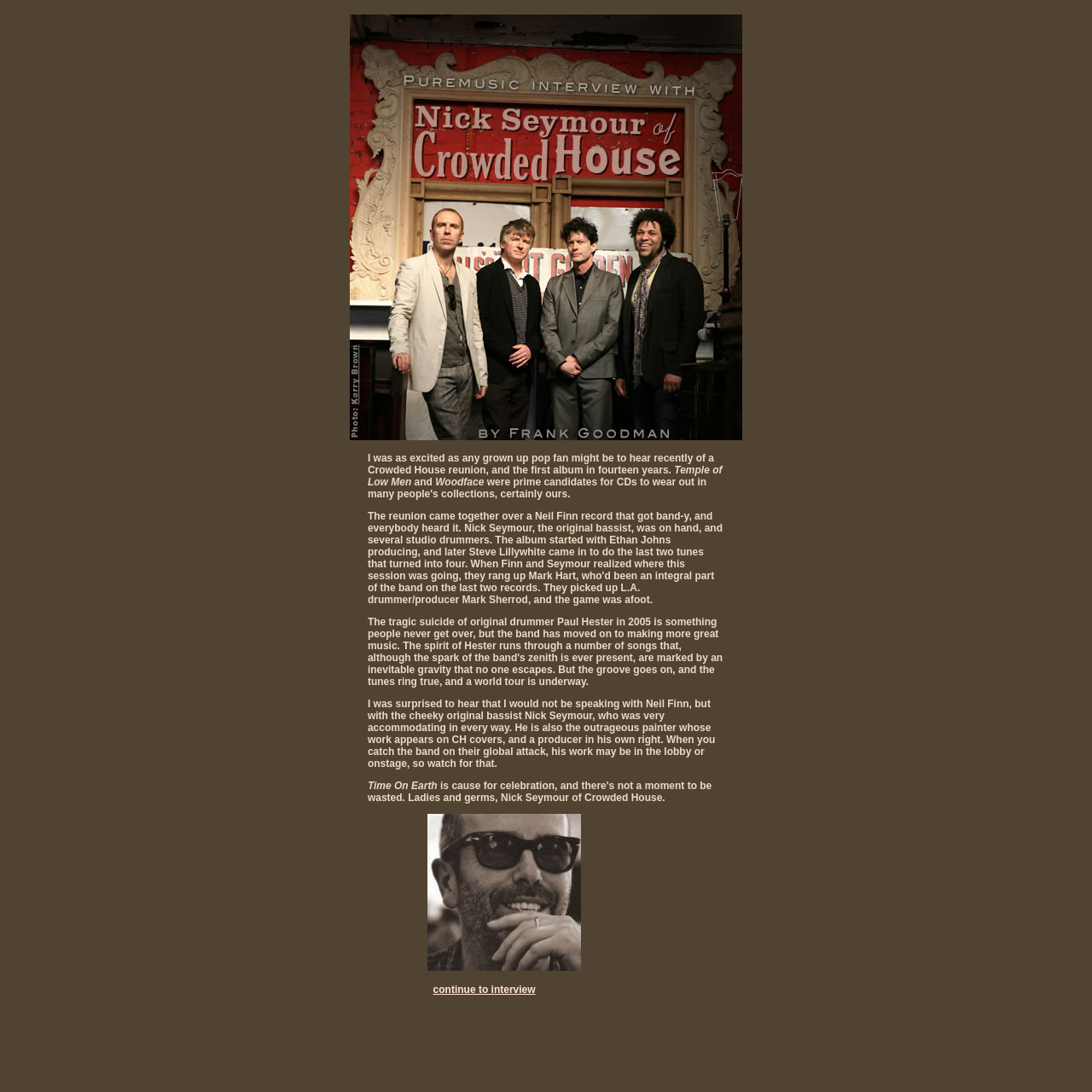Give a concise answer using one word or a phrase to the following question:
What is Nick Seymour's role in Crowded House?

Bassist